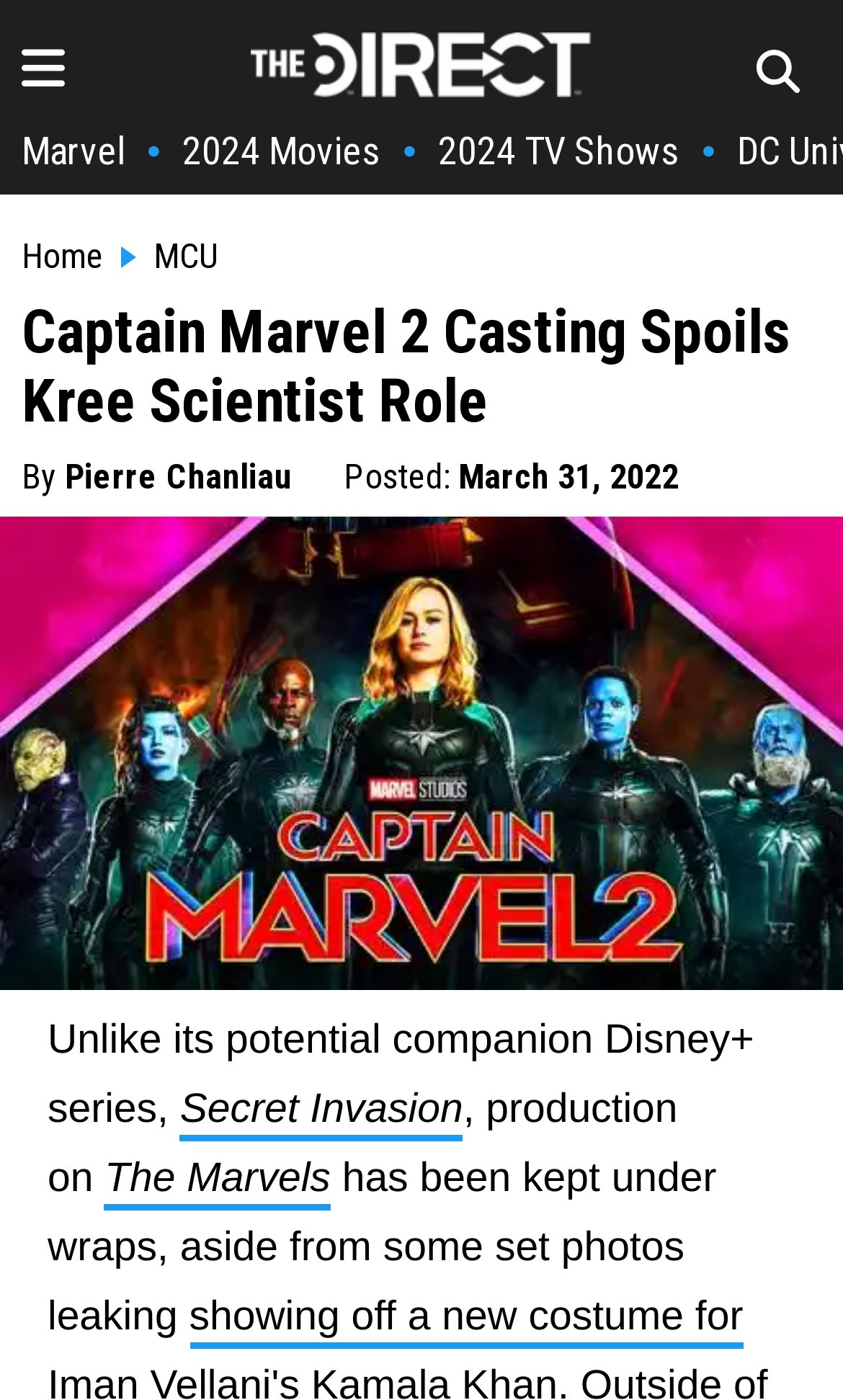Calculate the bounding box coordinates for the UI element based on the following description: "Marvel". Ensure the coordinates are four float numbers between 0 and 1, i.e., [left, top, right, bottom].

[0.026, 0.091, 0.149, 0.124]